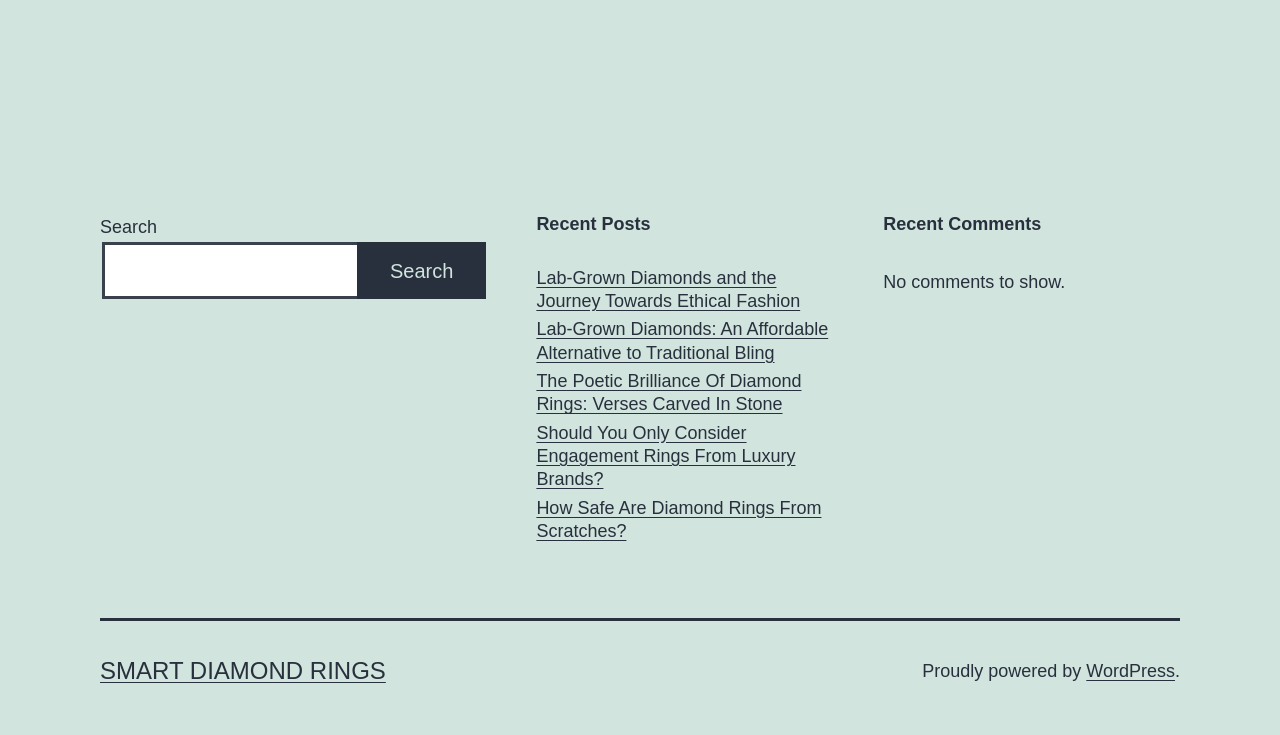With reference to the image, please provide a detailed answer to the following question: What is the category of the link 'SMART DIAMOND RINGS'?

The link 'SMART DIAMOND RINGS' is likely a category or tag related to diamond rings, given its location and content on the webpage.